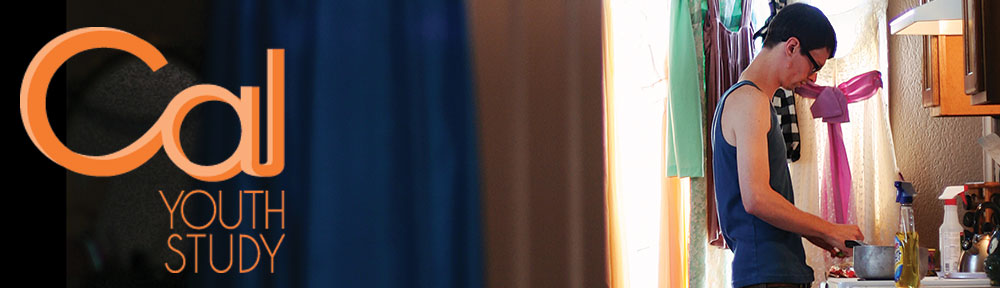Reply to the question with a single word or phrase:
What is the young man doing in the kitchen?

Cooking